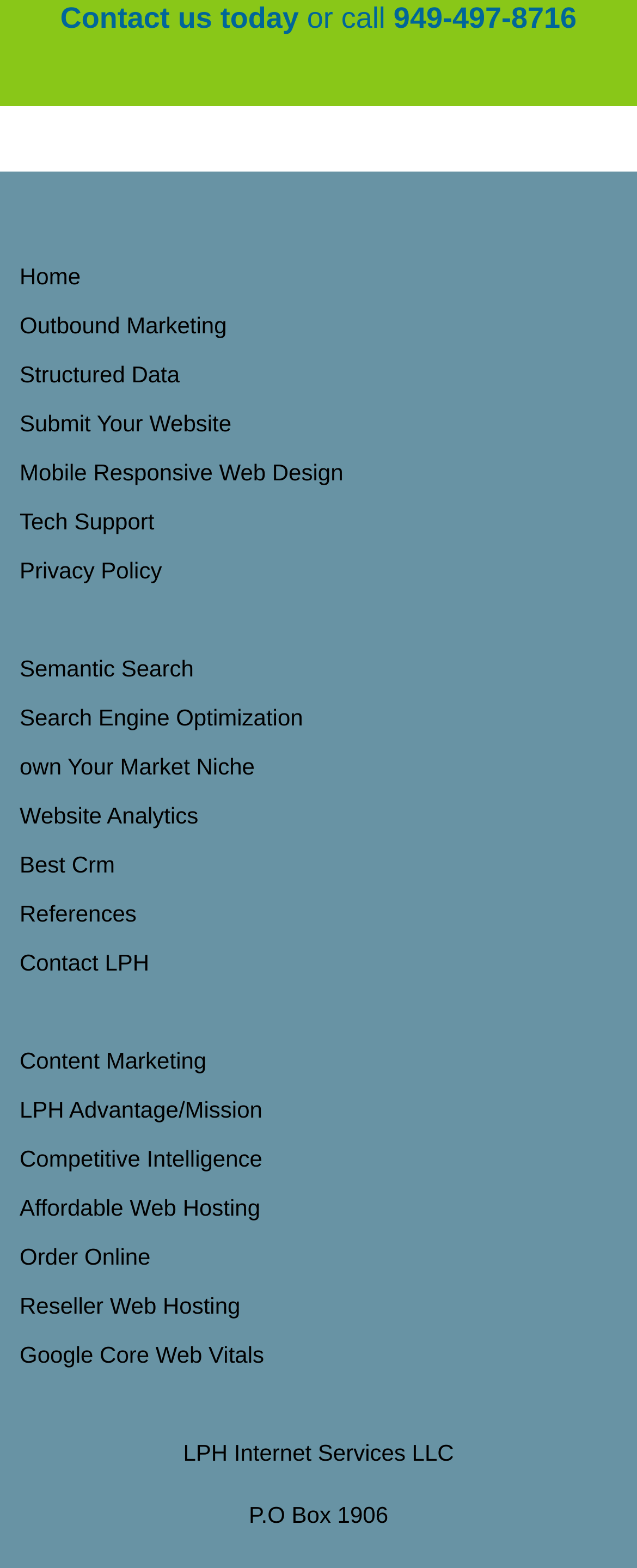Find the bounding box coordinates of the element to click in order to complete the given instruction: "Get Tech Support."

[0.031, 0.318, 0.969, 0.349]